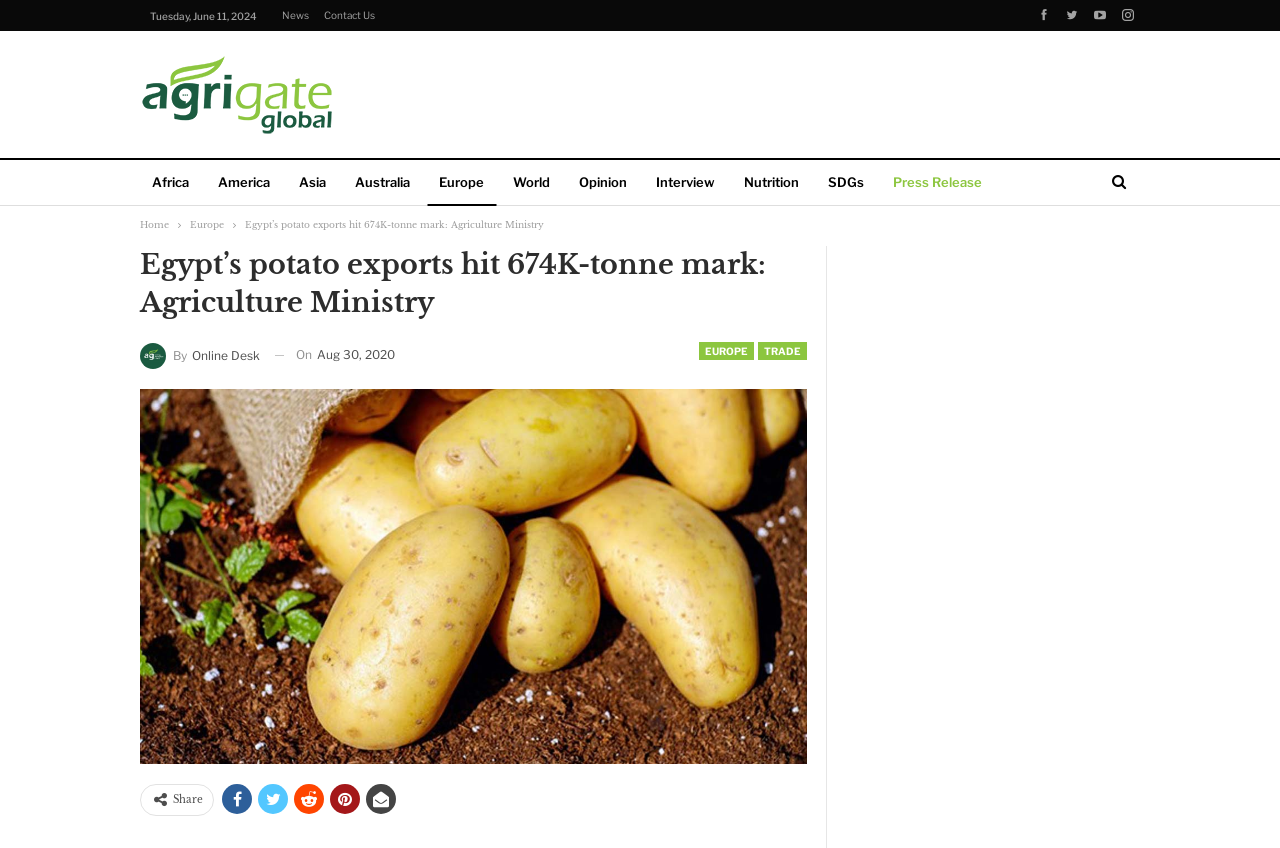Respond to the following query with just one word or a short phrase: 
What is the category of the news article?

TRADE